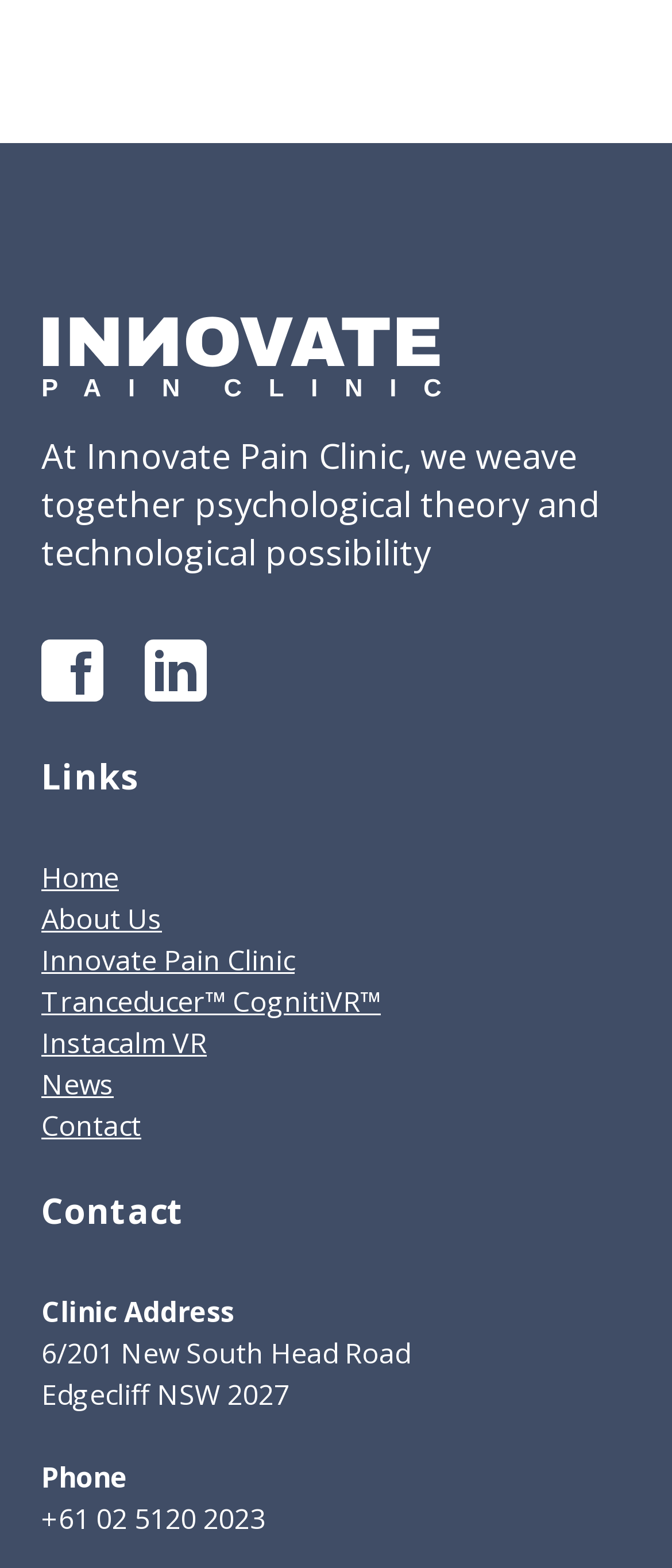Given the element description "Innovate Pain Clinic" in the screenshot, predict the bounding box coordinates of that UI element.

[0.062, 0.599, 0.938, 0.626]